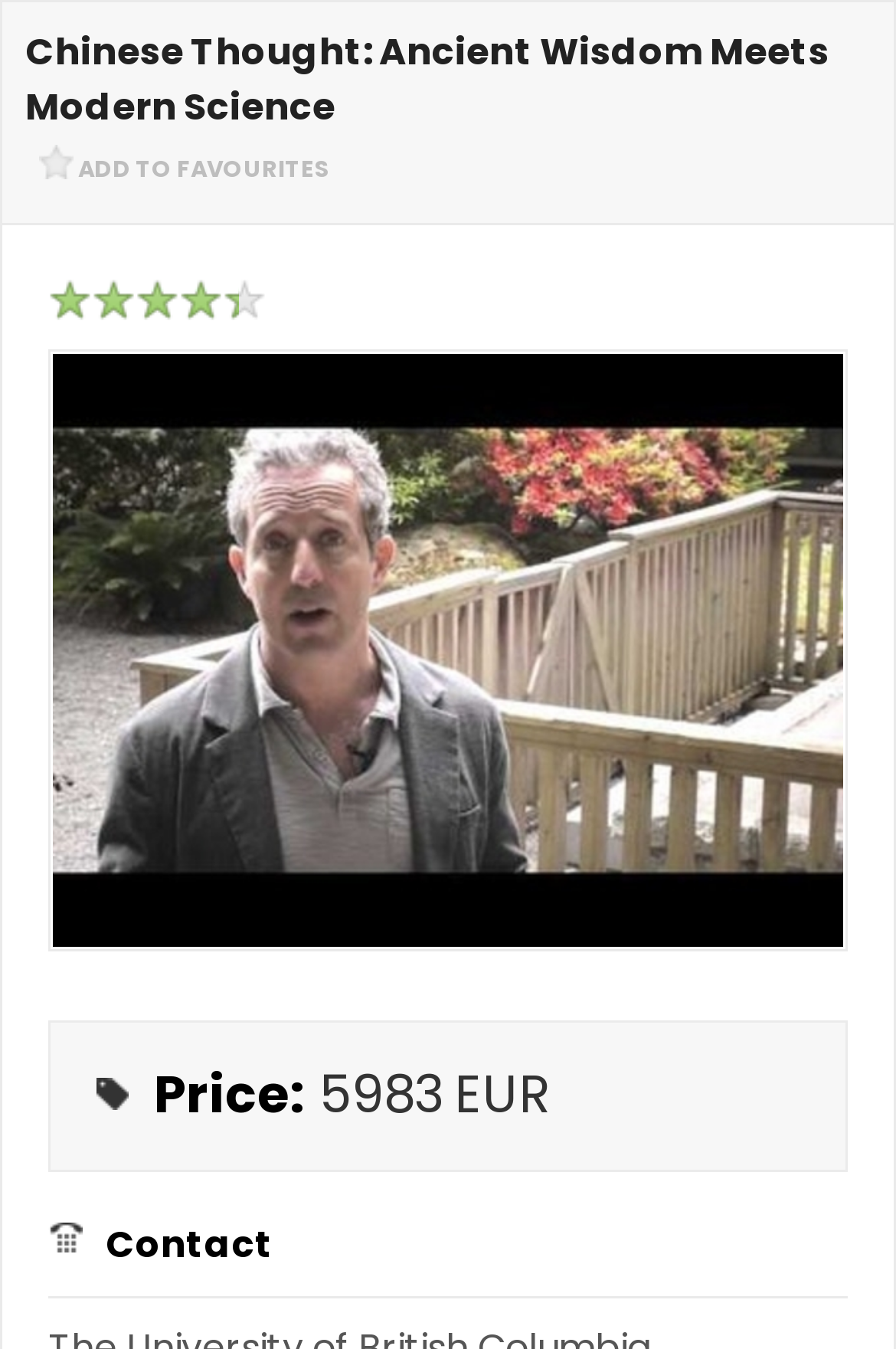Identify the first-level heading on the webpage and generate its text content.

Chinese Thought: Ancient Wisdom Meets Modern Science